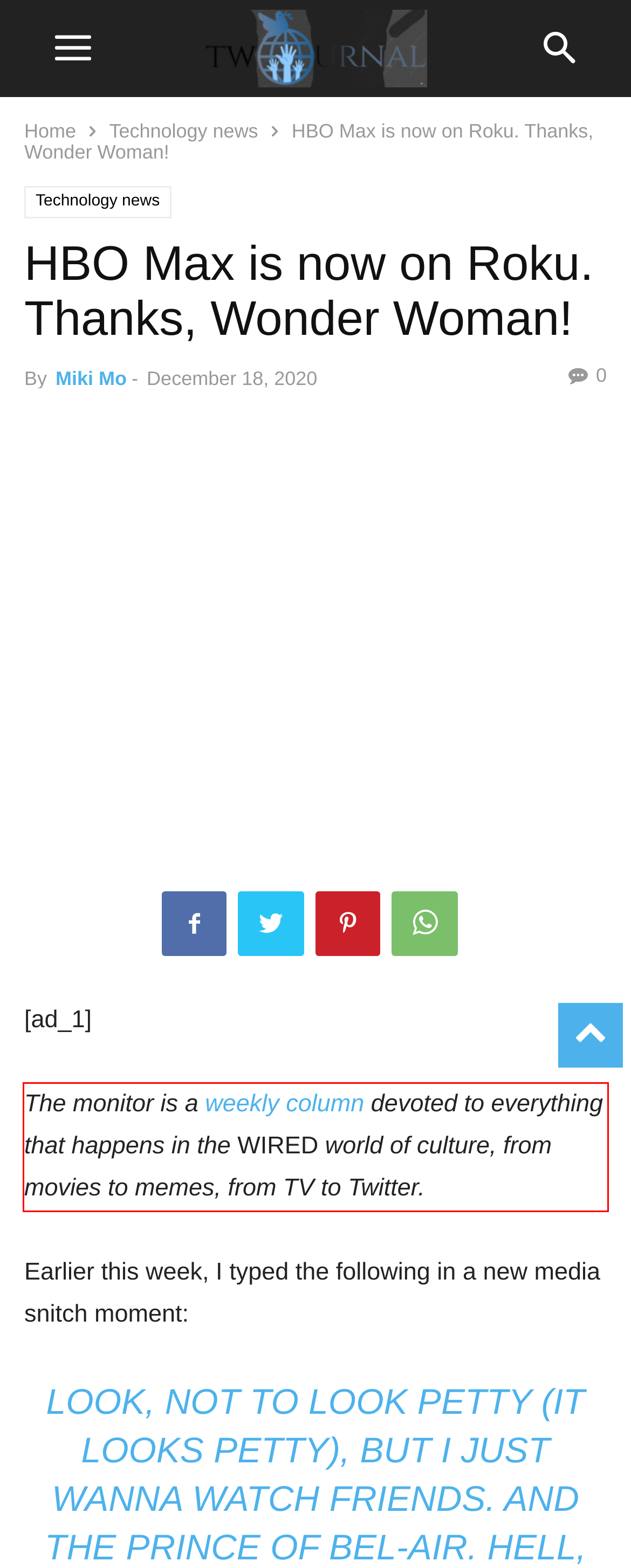Please recognize and transcribe the text located inside the red bounding box in the webpage image.

The monitor is a weekly column devoted to everything that happens in the WIRED world of culture, from movies to memes, from TV to Twitter.